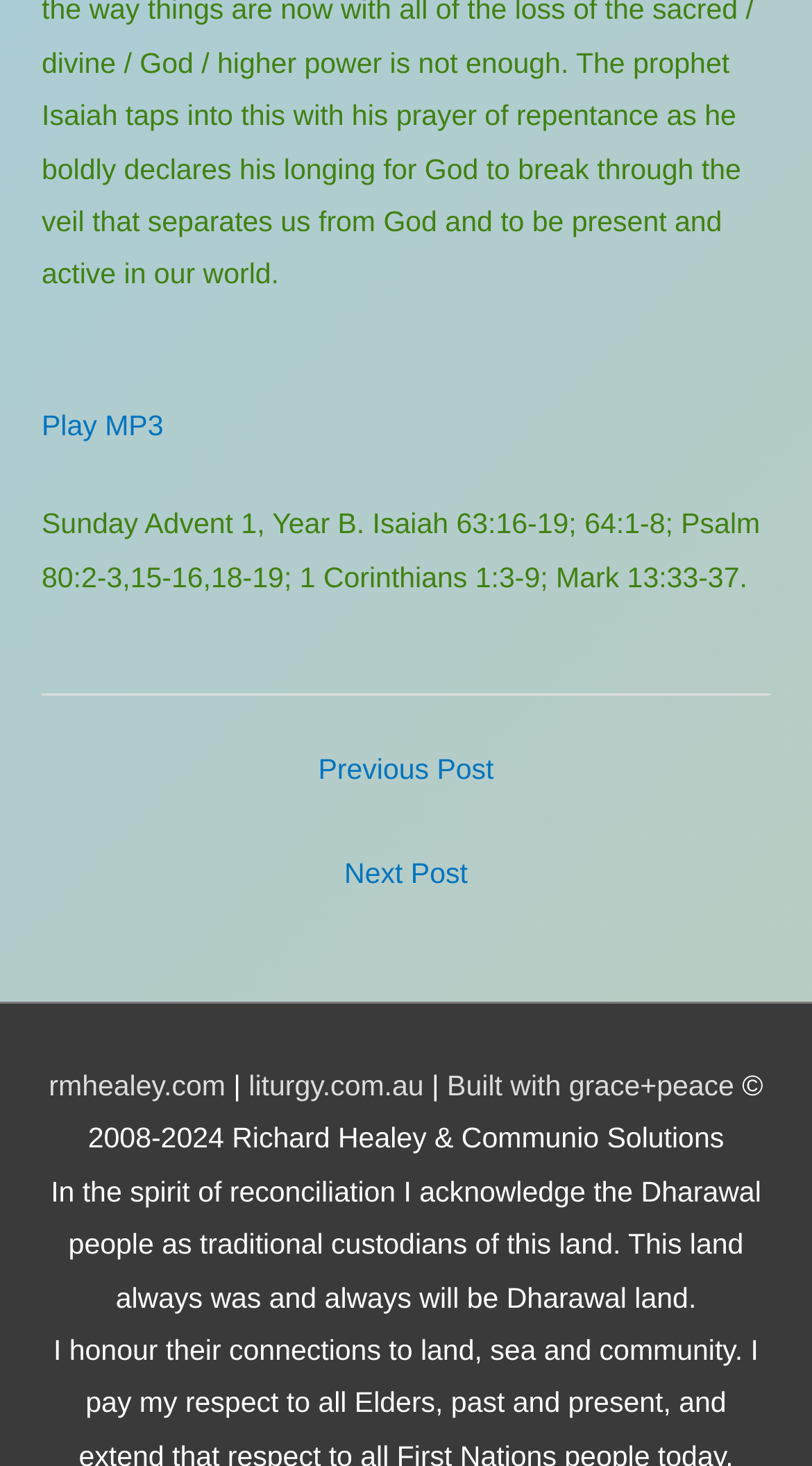Please find the bounding box for the UI component described as follows: "Play MP3".

[0.051, 0.28, 0.201, 0.301]